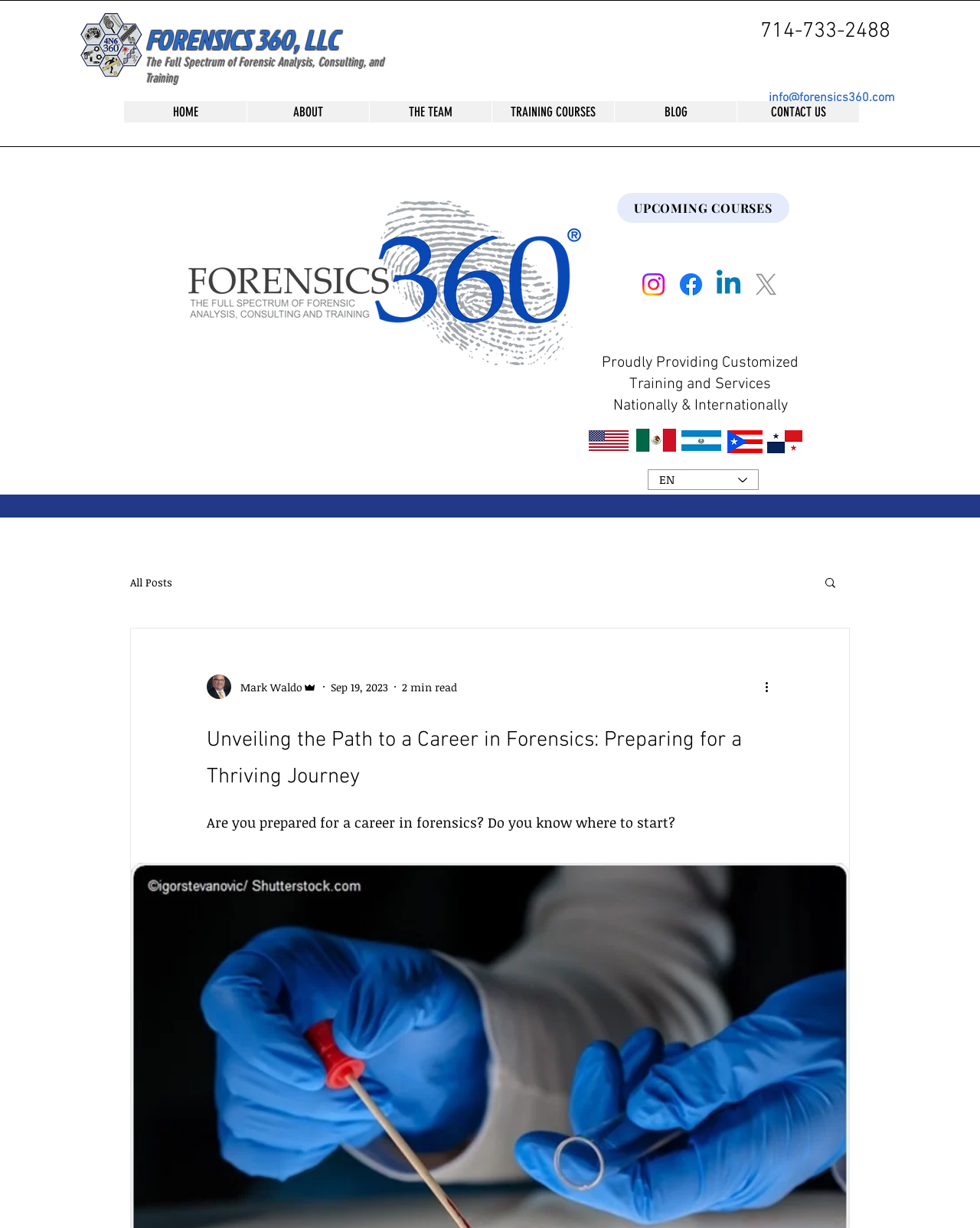Calculate the bounding box coordinates of the UI element given the description: "aria-label="Linkedin"".

[0.728, 0.22, 0.759, 0.244]